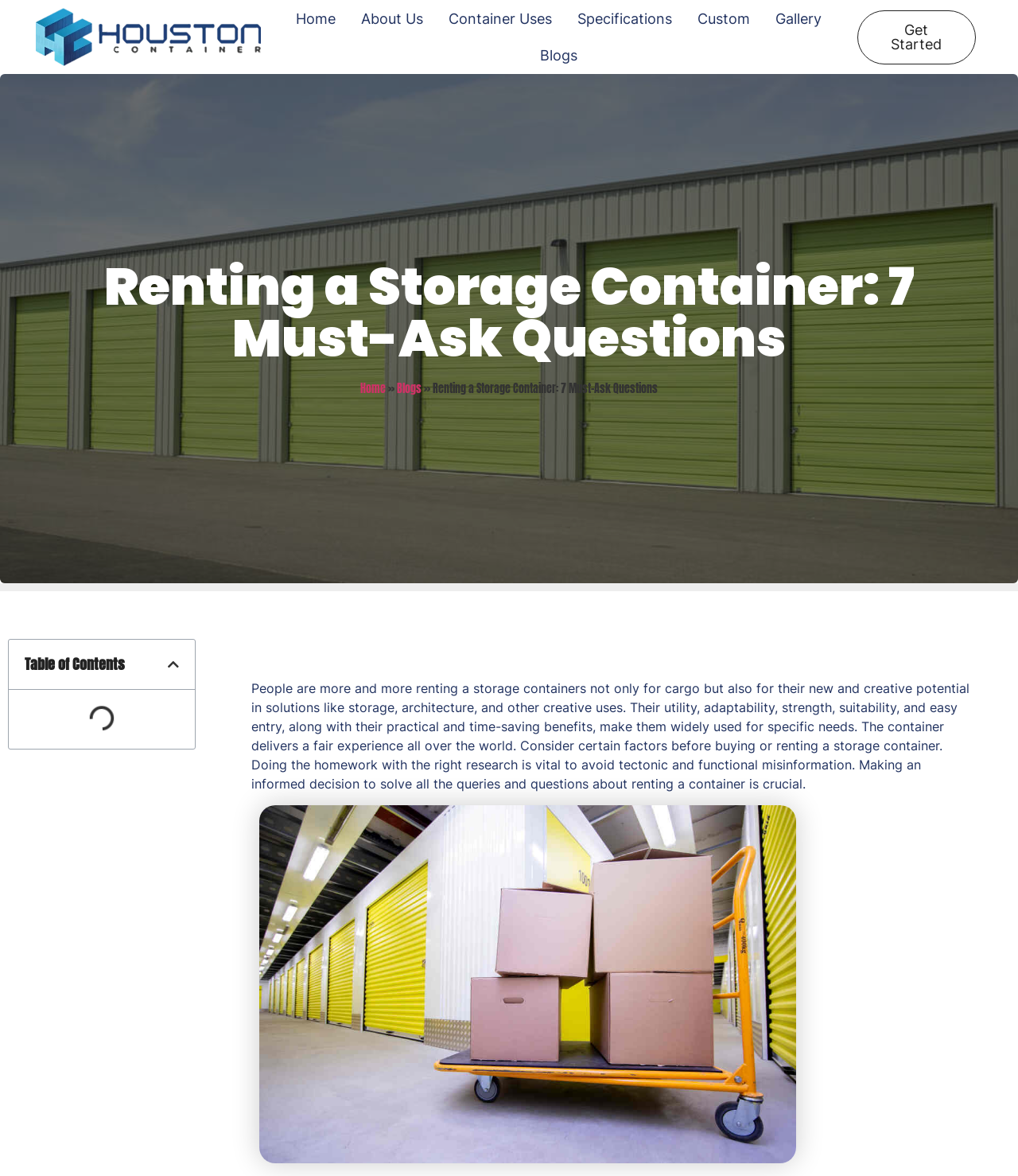Pinpoint the bounding box coordinates of the clickable area necessary to execute the following instruction: "Learn more about 'Container Uses'". The coordinates should be given as four float numbers between 0 and 1, namely [left, top, right, bottom].

[0.428, 0.0, 0.555, 0.032]